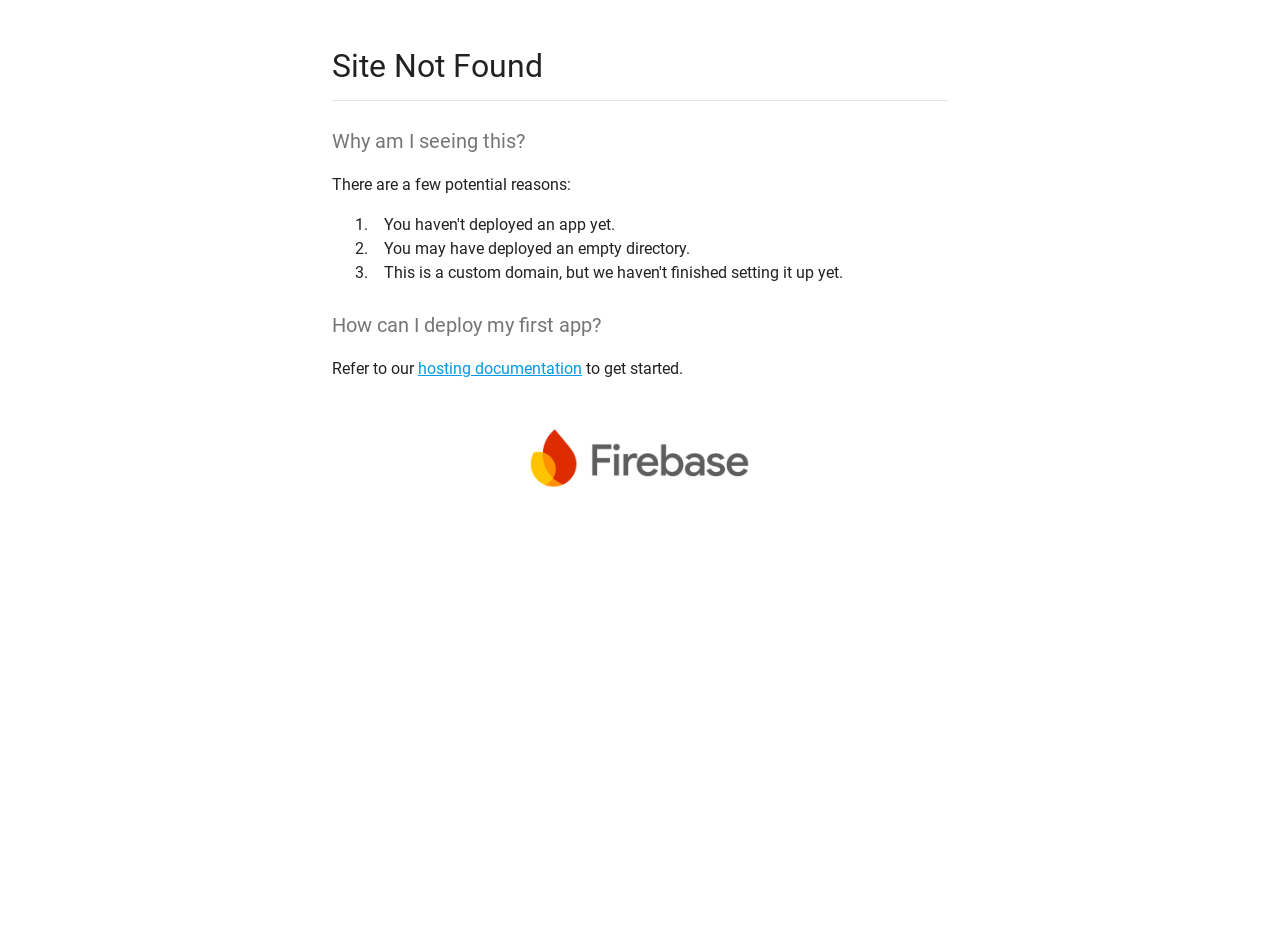Provide your answer in a single word or phrase: 
What is the purpose of the image on the page?

Unknown